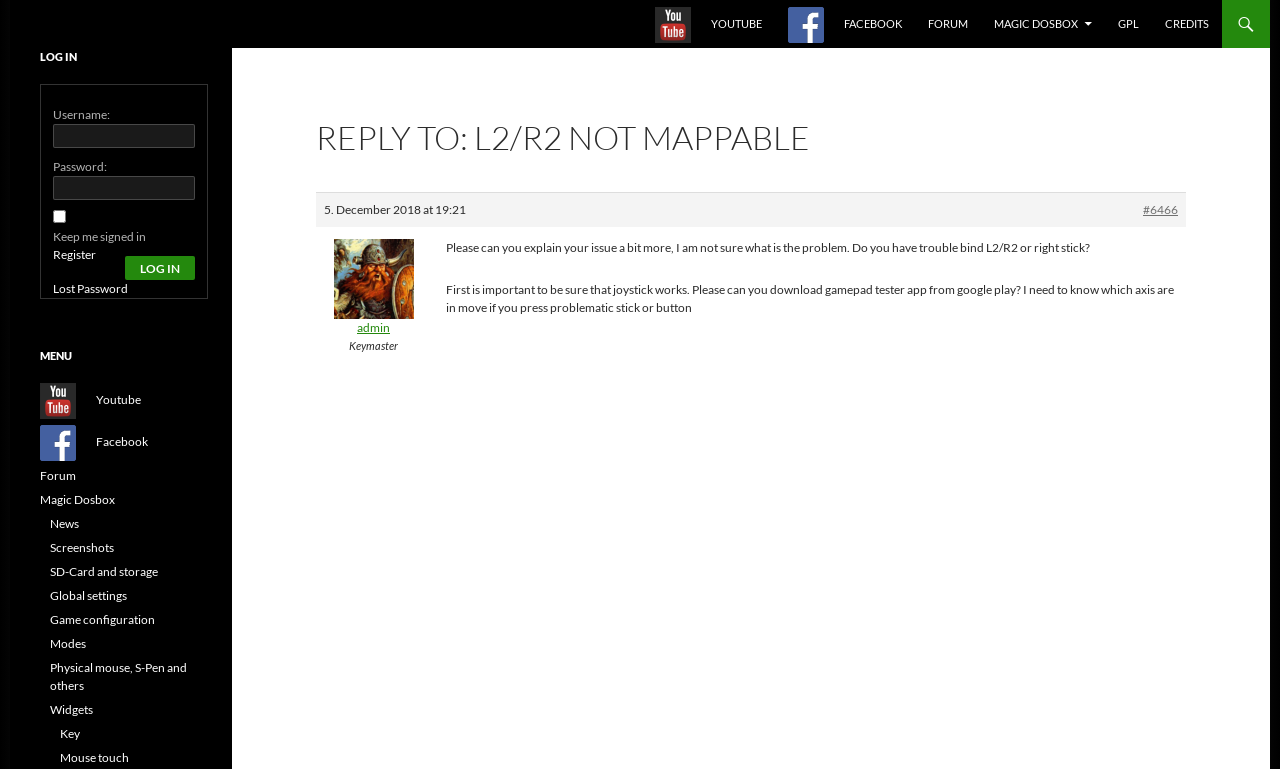Please mark the clickable region by giving the bounding box coordinates needed to complete this instruction: "Click on the Register link".

[0.041, 0.32, 0.075, 0.343]